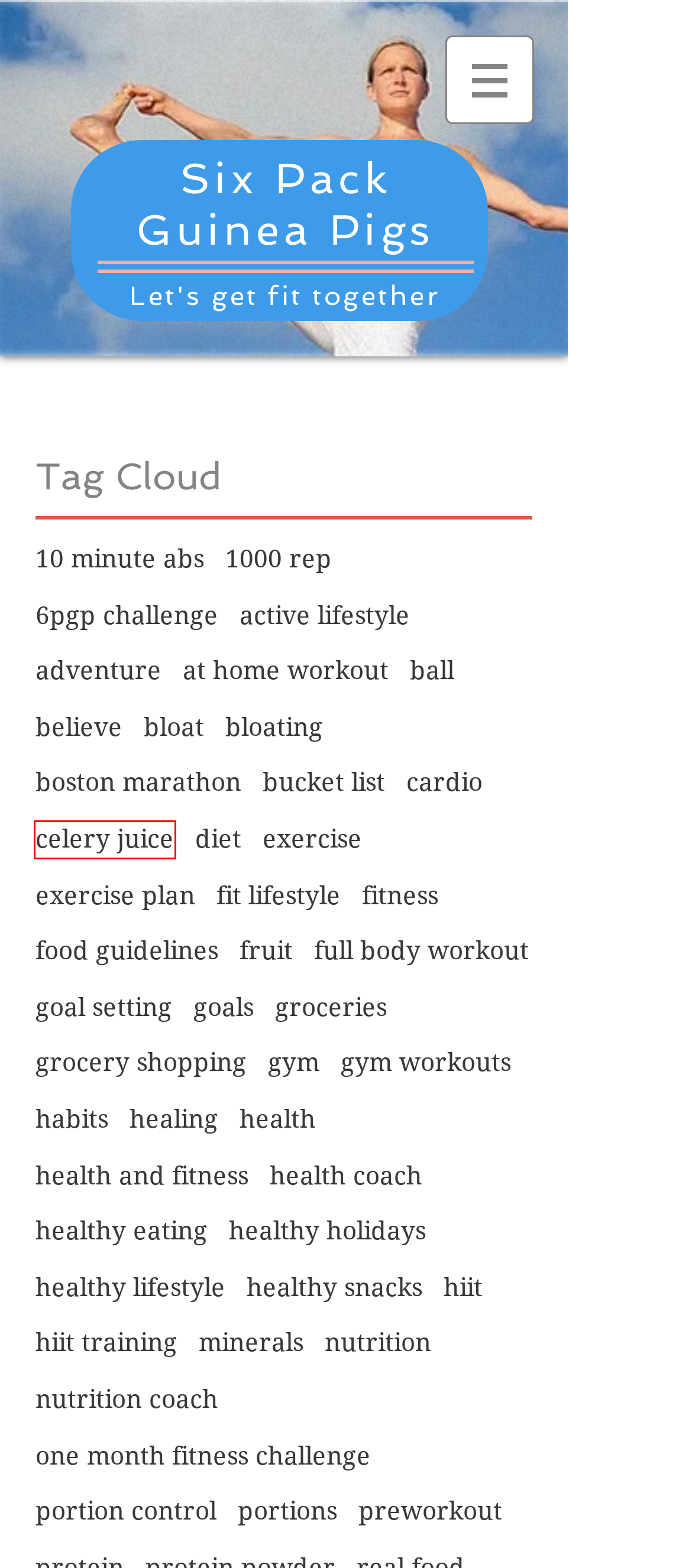Examine the screenshot of a webpage with a red bounding box around a UI element. Your task is to identify the webpage description that best corresponds to the new webpage after clicking the specified element. The given options are:
A. groceries | six-pack-guinea-pigs
B. celery juice | six-pack-guinea-pigs
C. healthy eating | six-pack-guinea-pigs
D. bucket list | six-pack-guinea-pigs
E. nutrition coach | six-pack-guinea-pigs
F. believe | six-pack-guinea-pigs
G. health coach | six-pack-guinea-pigs
H. hiit training | six-pack-guinea-pigs

B